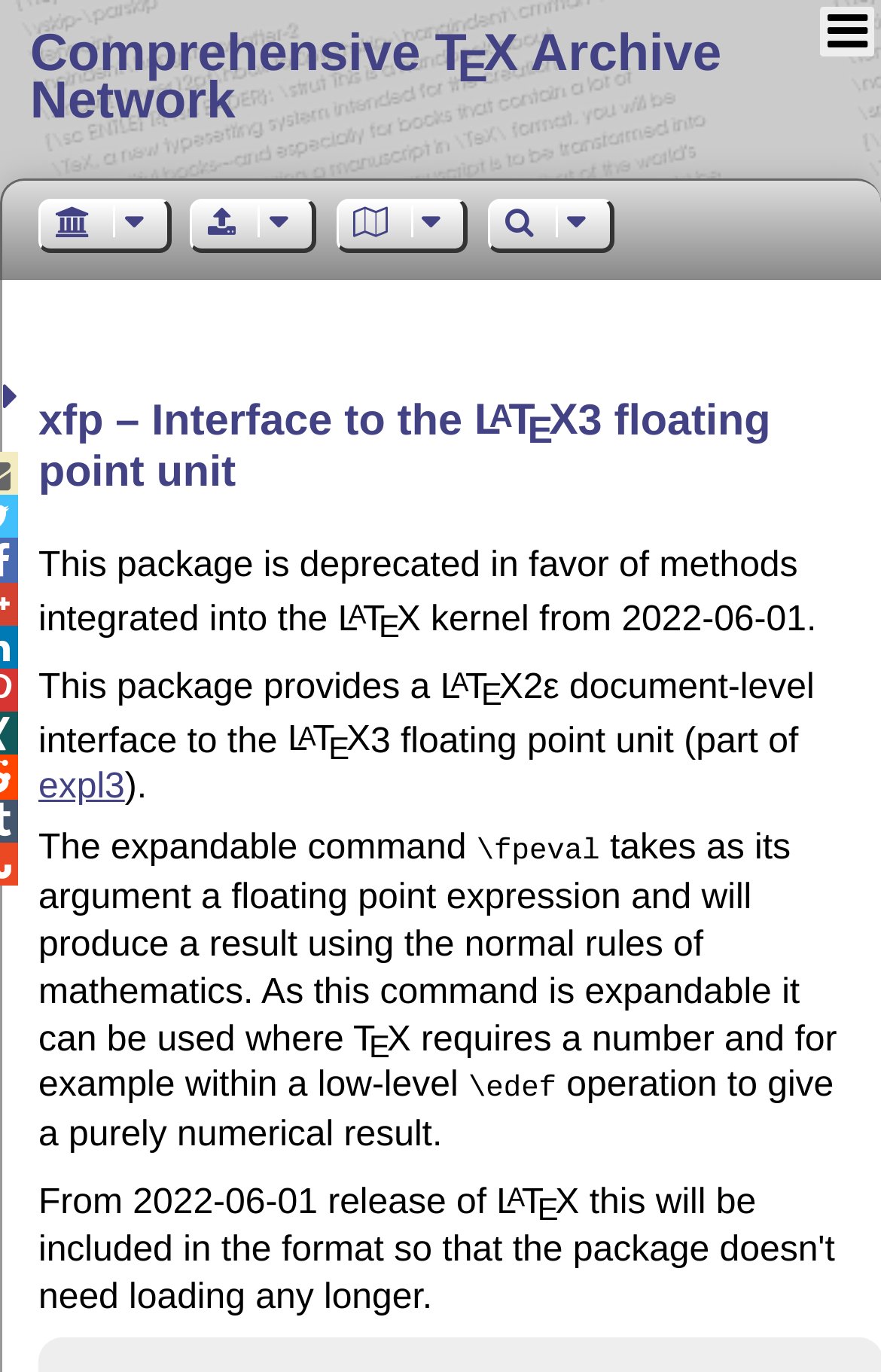What is the command that takes a floating point expression as an argument?
Respond to the question with a single word or phrase according to the image.

\fpeval